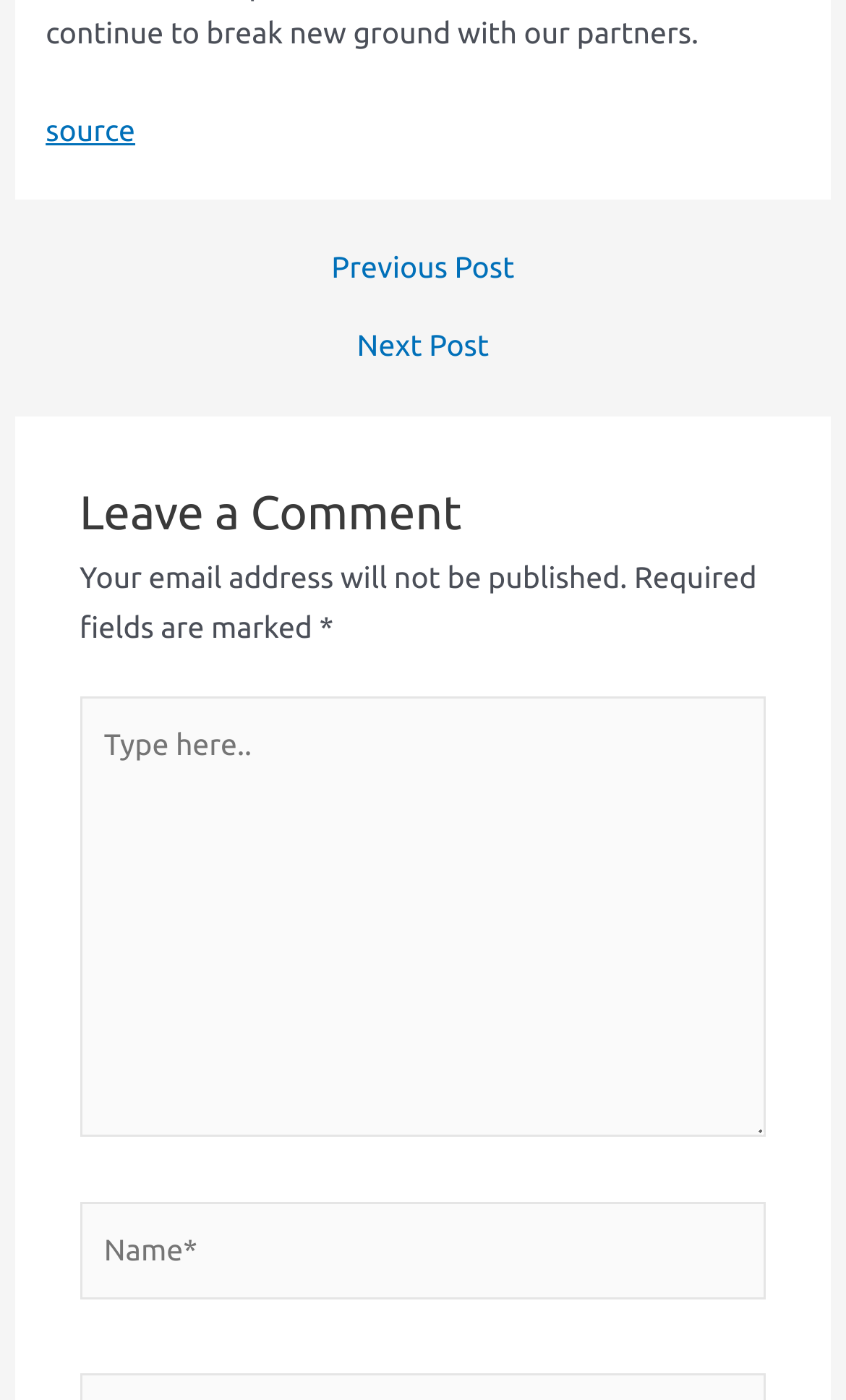Respond to the question below with a single word or phrase:
What is required to leave a comment?

Name and email